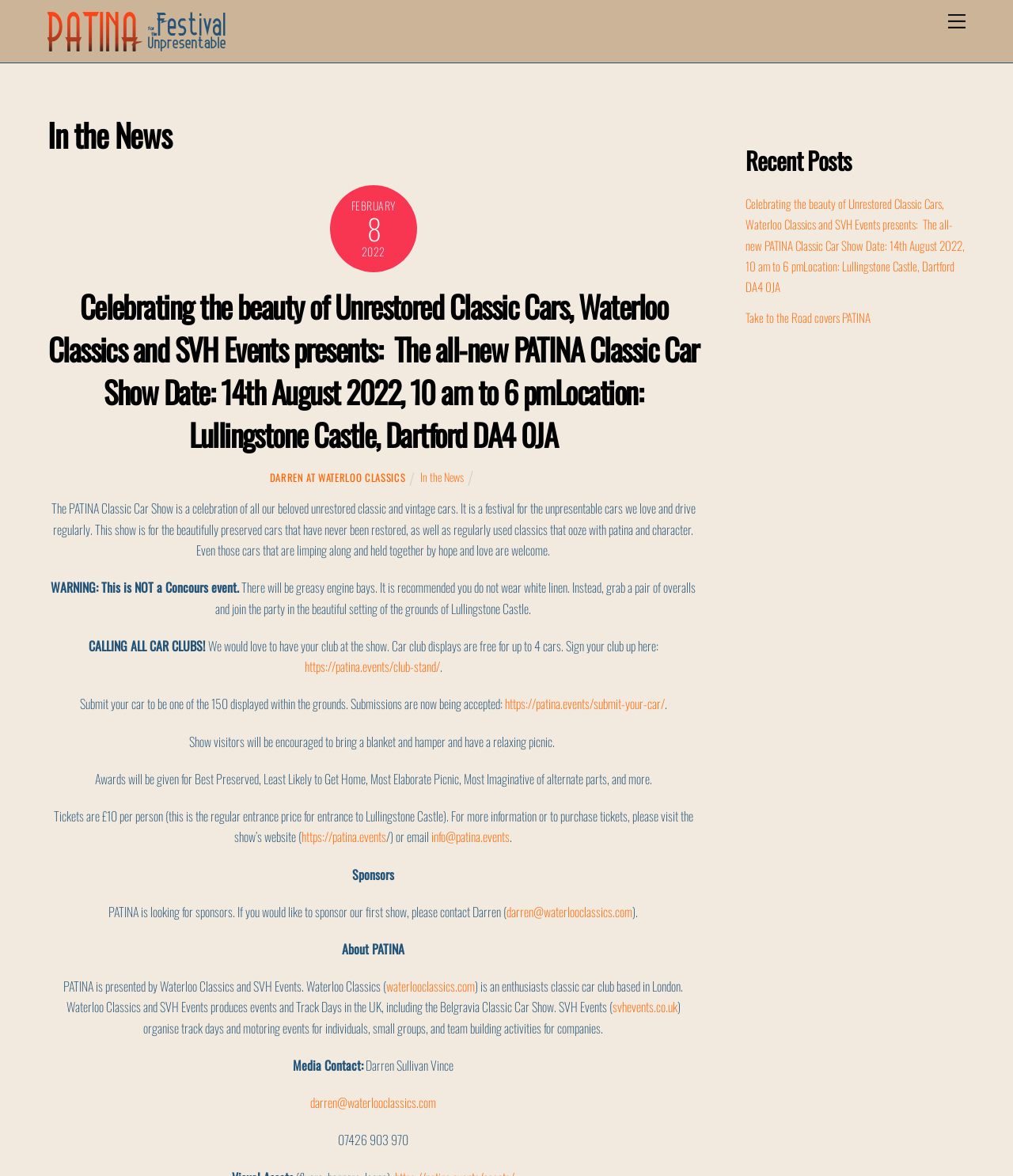Specify the bounding box coordinates (top-left x, top-left y, bottom-right x, bottom-right y) of the UI element in the screenshot that matches this description: Datenschutzverordnung

None